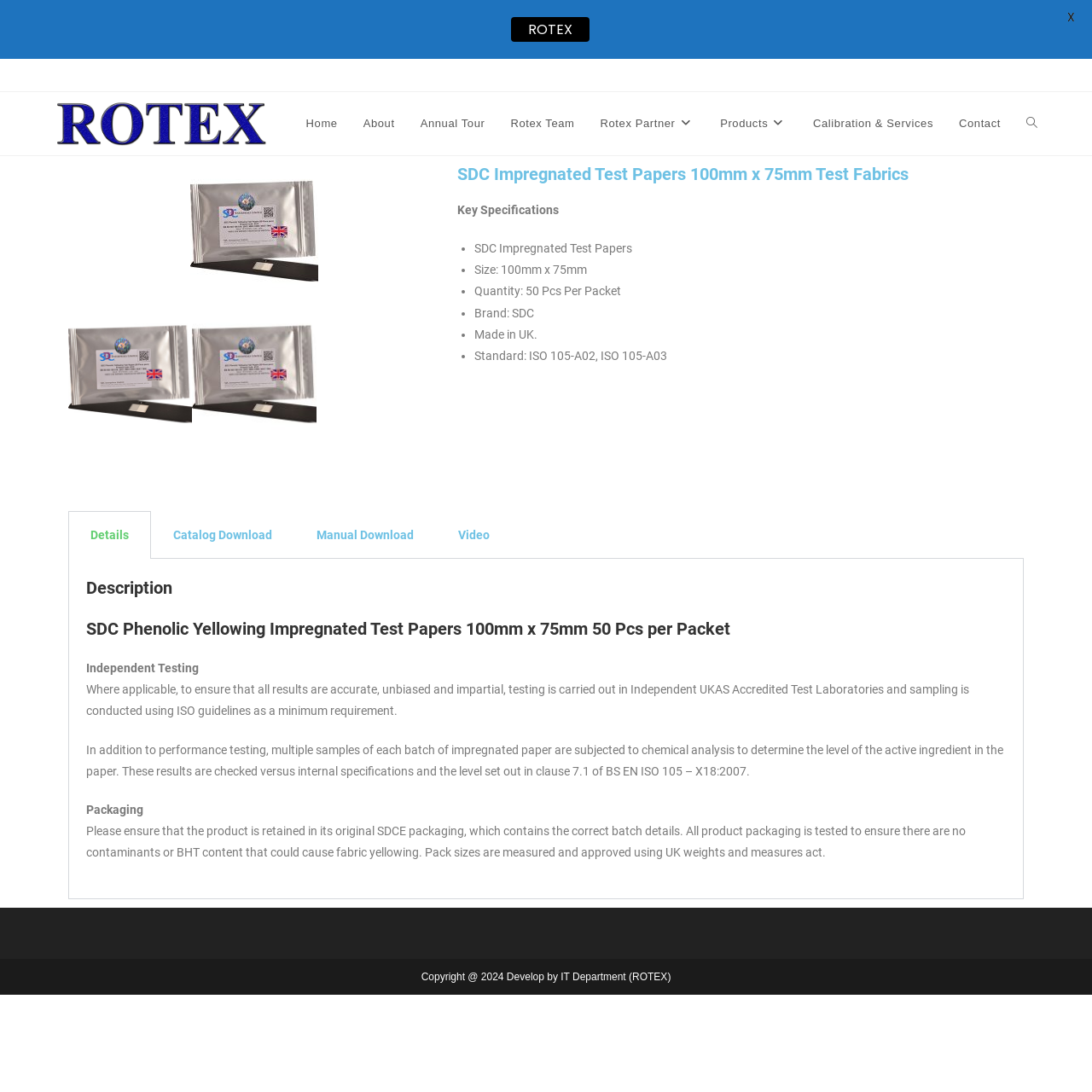Find the bounding box coordinates for the HTML element described in this sentence: "Calibration & Services". Provide the coordinates as four float numbers between 0 and 1, in the format [left, top, right, bottom].

[0.733, 0.084, 0.866, 0.142]